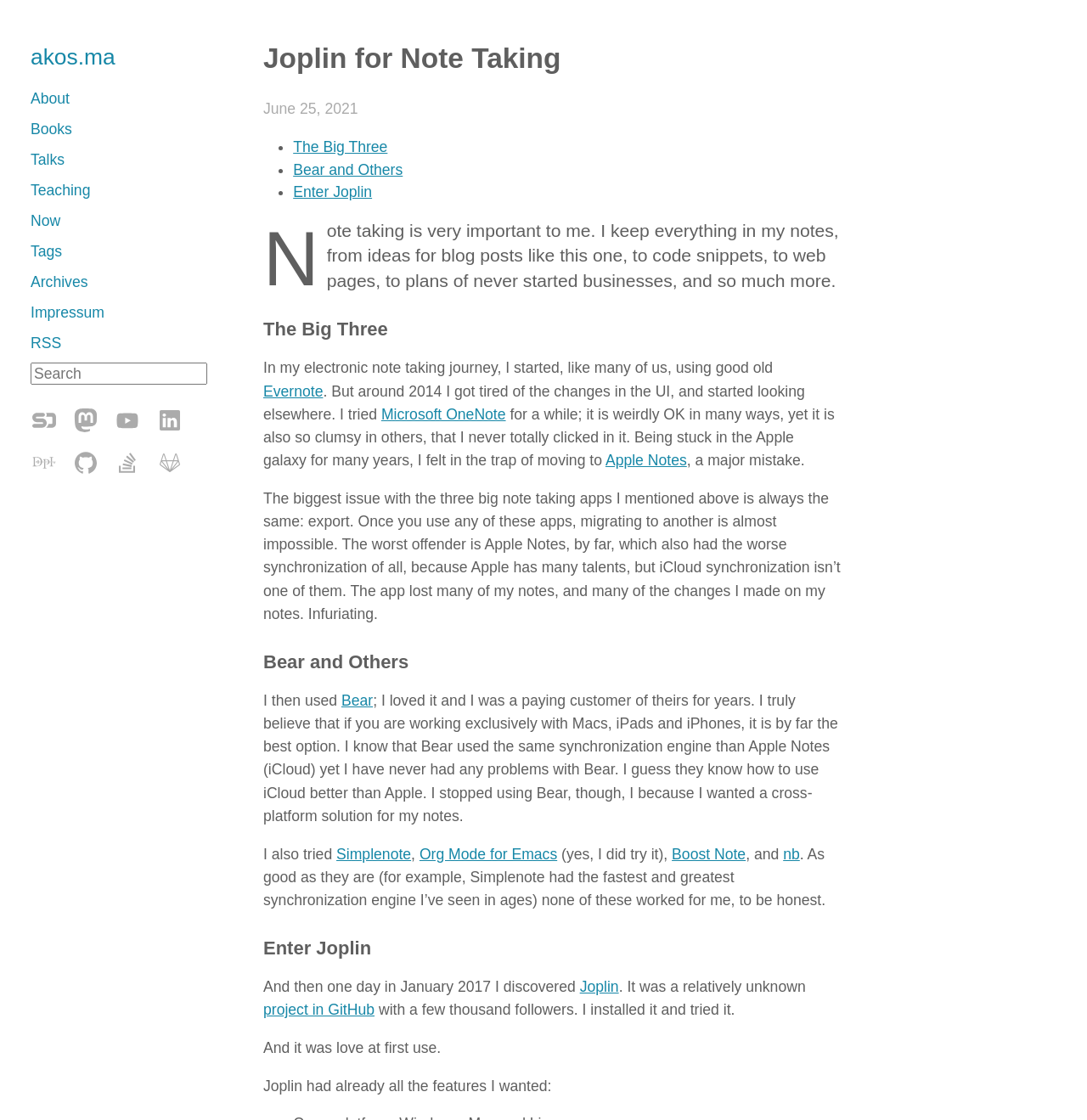Determine the bounding box coordinates for the clickable element to execute this instruction: "Check the archives". Provide the coordinates as four float numbers between 0 and 1, i.e., [left, top, right, bottom].

[0.028, 0.242, 0.081, 0.263]